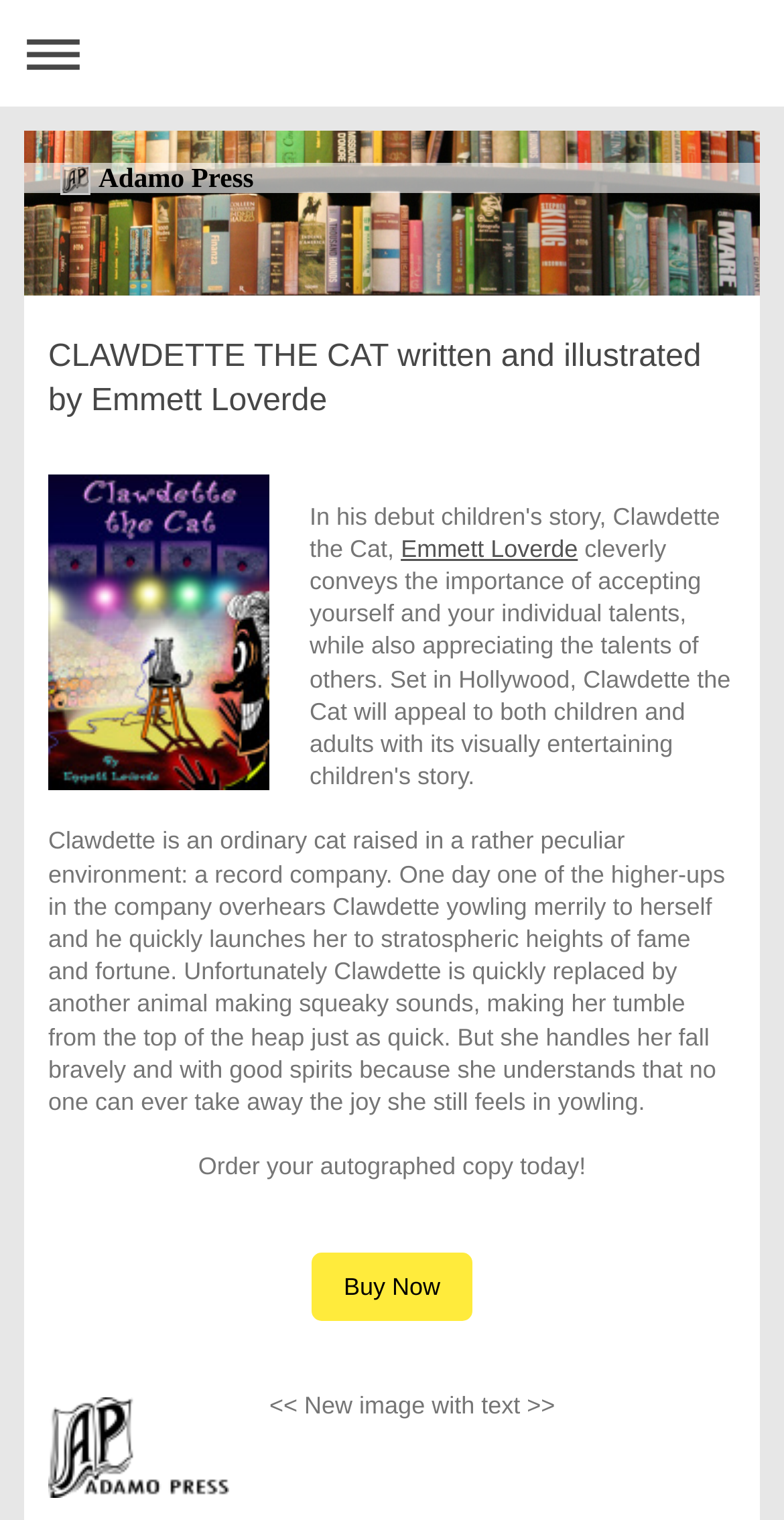Answer the question below in one word or phrase:
What happens to Clawdette after she becomes famous?

she is replaced